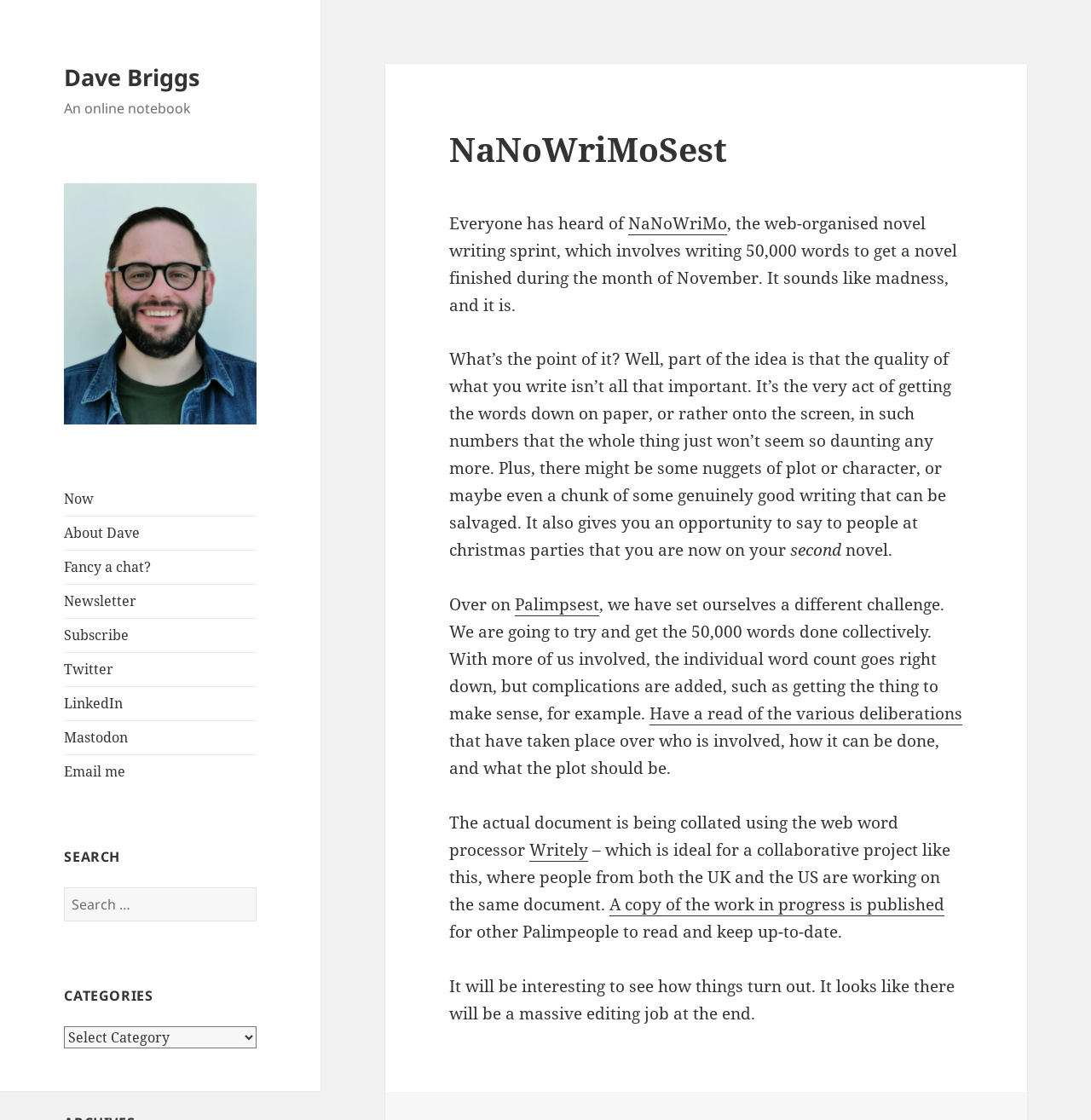Give a detailed account of the webpage's layout and content.

This webpage is a personal blog titled "NaNoWriMoSest – Dave Briggs". At the top, there is a link to the author's name, "Dave Briggs", and a brief description "An online notebook". Below this, there is a navigation menu with 9 links, including "Now", "About Dave", "Fancy a chat?", "Newsletter", "Subscribe", "Twitter", "LinkedIn", "Mastodon", and "Email me". 

To the right of the navigation menu, there is a search bar with a label "SEARCH" and a button to initiate the search. Below the search bar, there is a section titled "CATEGORIES" with a dropdown menu.

The main content of the webpage is a blog post about NaNoWriMo, a novel writing challenge. The post explains the concept of NaNoWriMo, where participants aim to write 50,000 words in a month. It then describes a collaborative project on a website called Palimpsest, where multiple authors are working together to write a novel. The post discusses the challenges of collaborative writing and how the project is being managed using a web-based word processor called Writely. The post concludes by mentioning that the work in progress is being published for others to read and that a massive editing job will be required at the end.